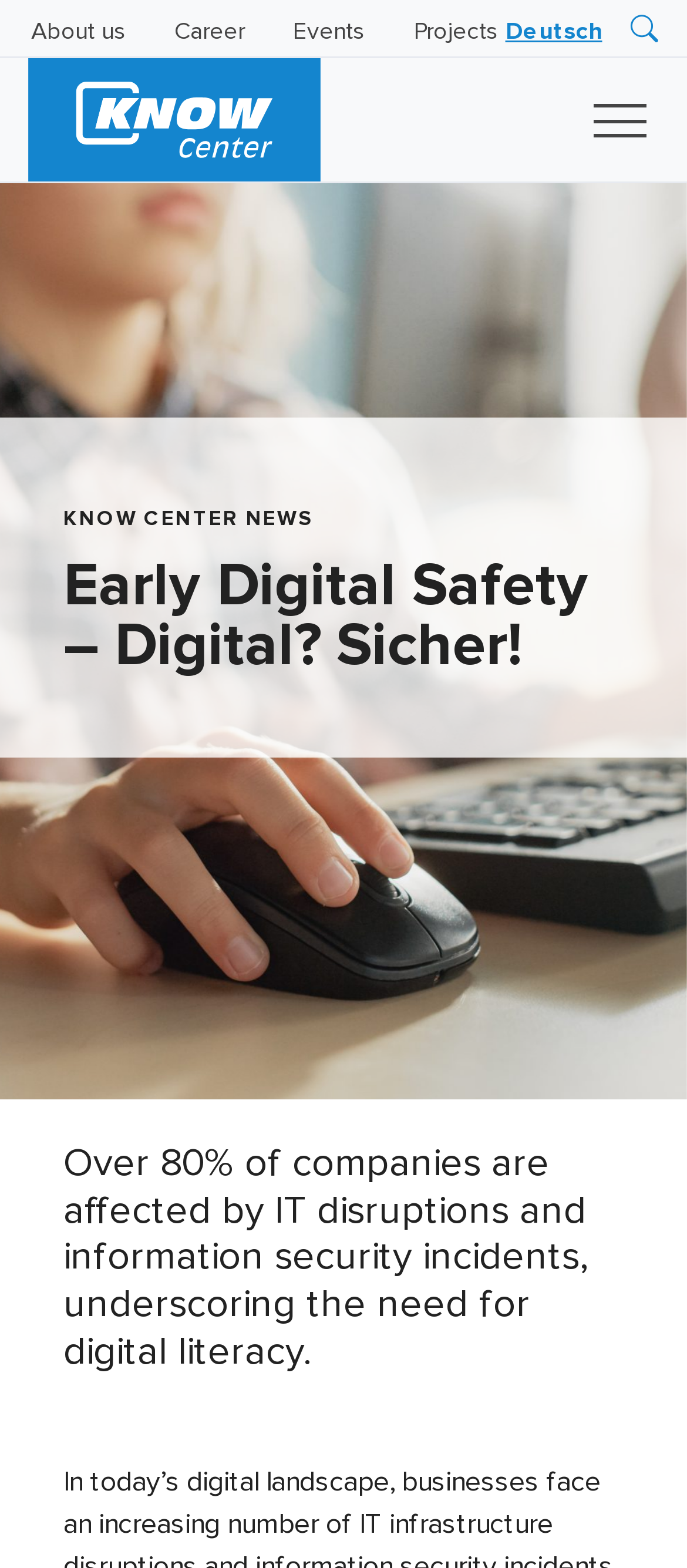Highlight the bounding box coordinates of the element you need to click to perform the following instruction: "Switch to Deutsch."

[0.735, 0.013, 0.877, 0.029]